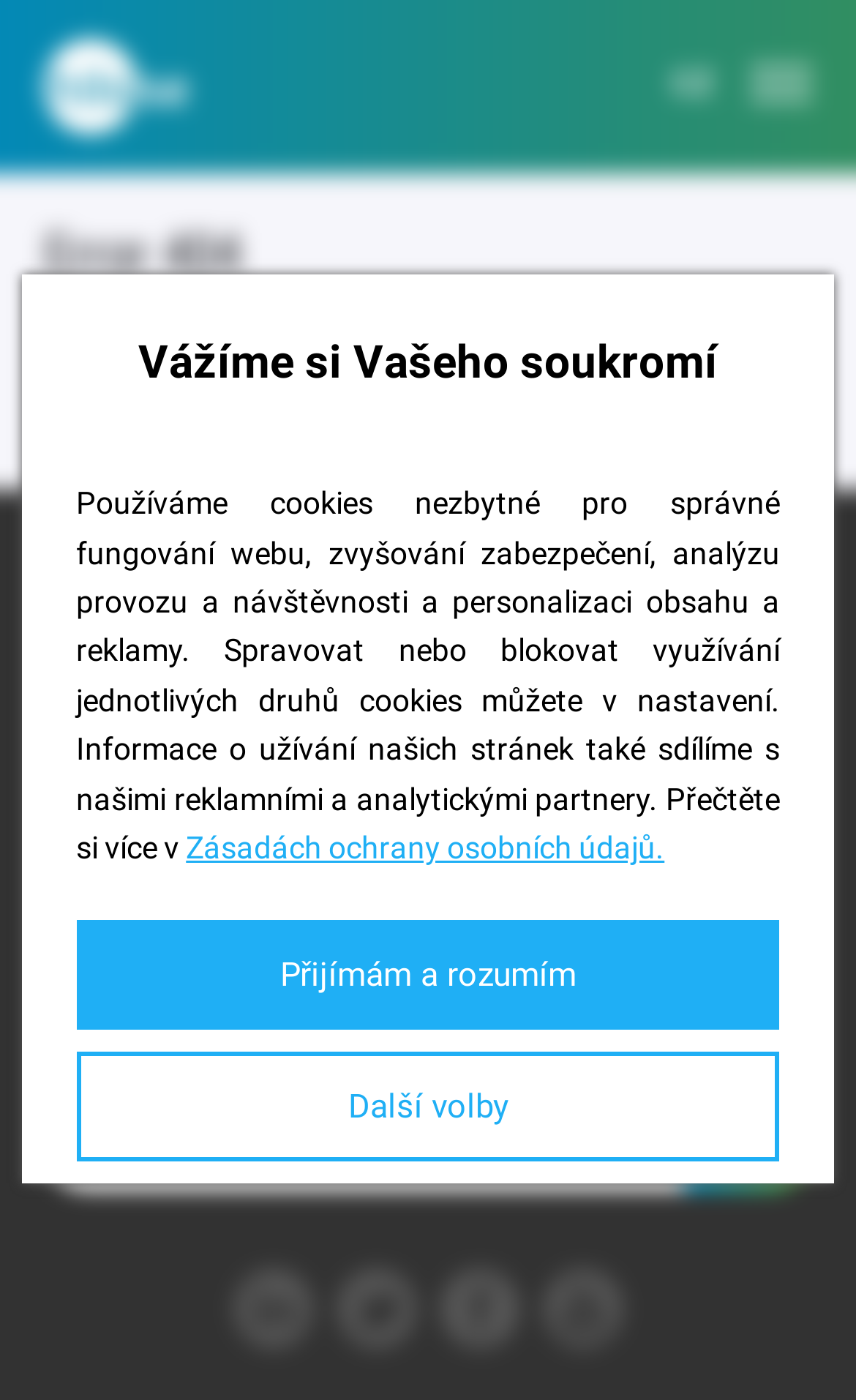Determine the bounding box coordinates of the clickable region to follow the instruction: "Click the About Us link".

[0.051, 0.408, 0.205, 0.439]